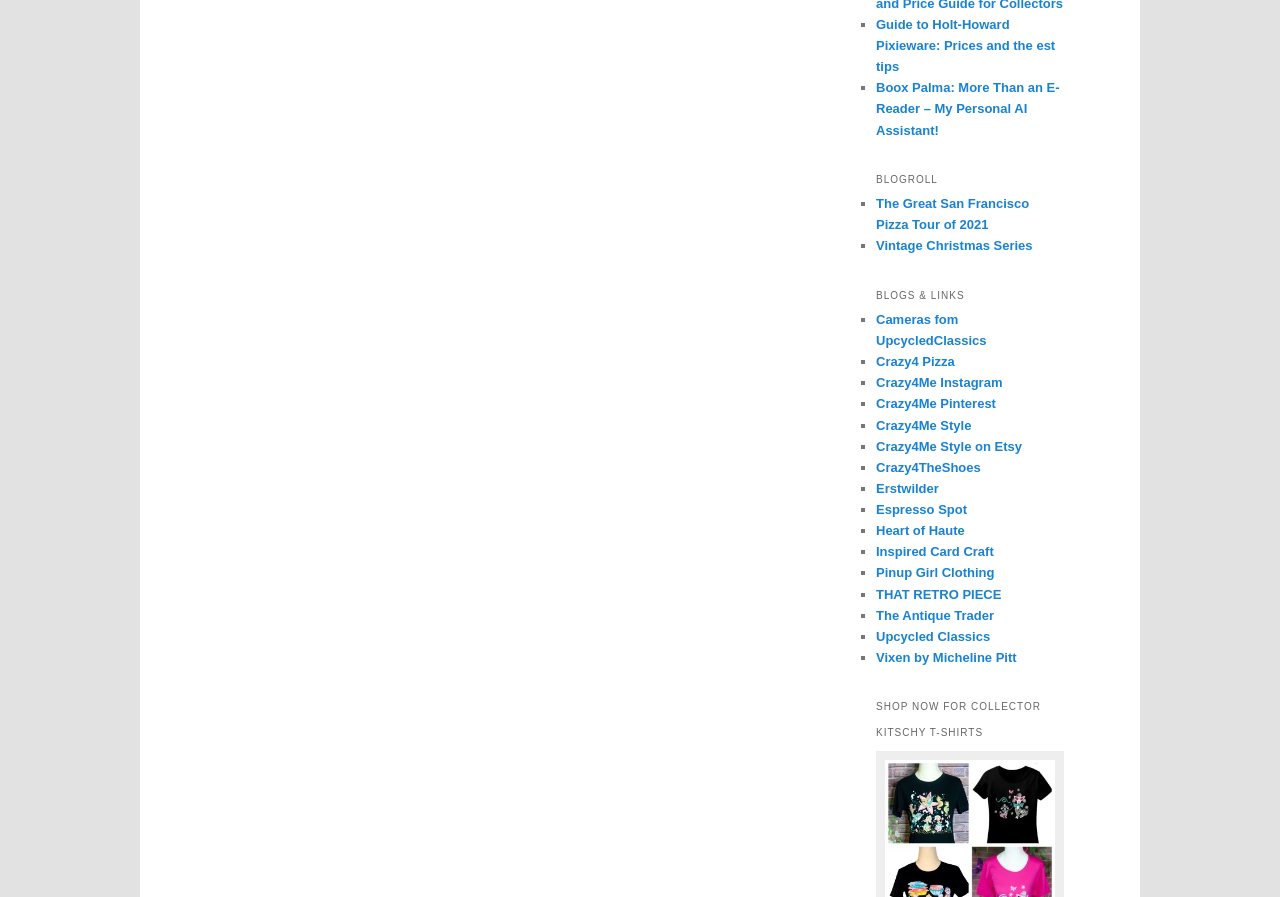Analyze the image and give a detailed response to the question:
How many sections are there on the webpage?

There are three sections on the webpage, namely 'BLOGROLL', 'BLOGS & LINKS', and 'SHOP NOW FOR COLLECTOR KITSCHY T-SHIRTS', which are indicated by headings.